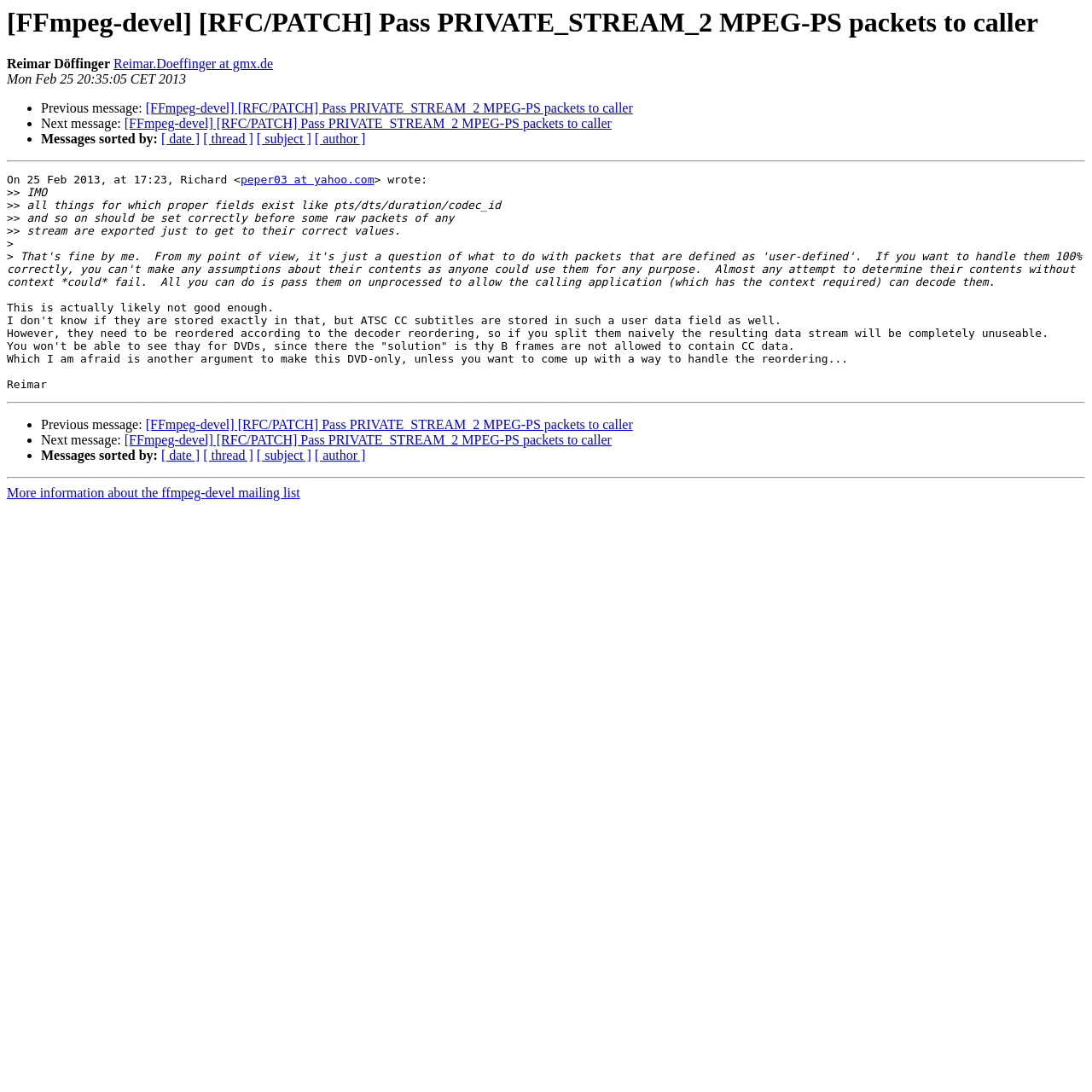What is the date of the message?
Please provide a single word or phrase in response based on the screenshot.

Mon Feb 25 20:35:05 CET 2013